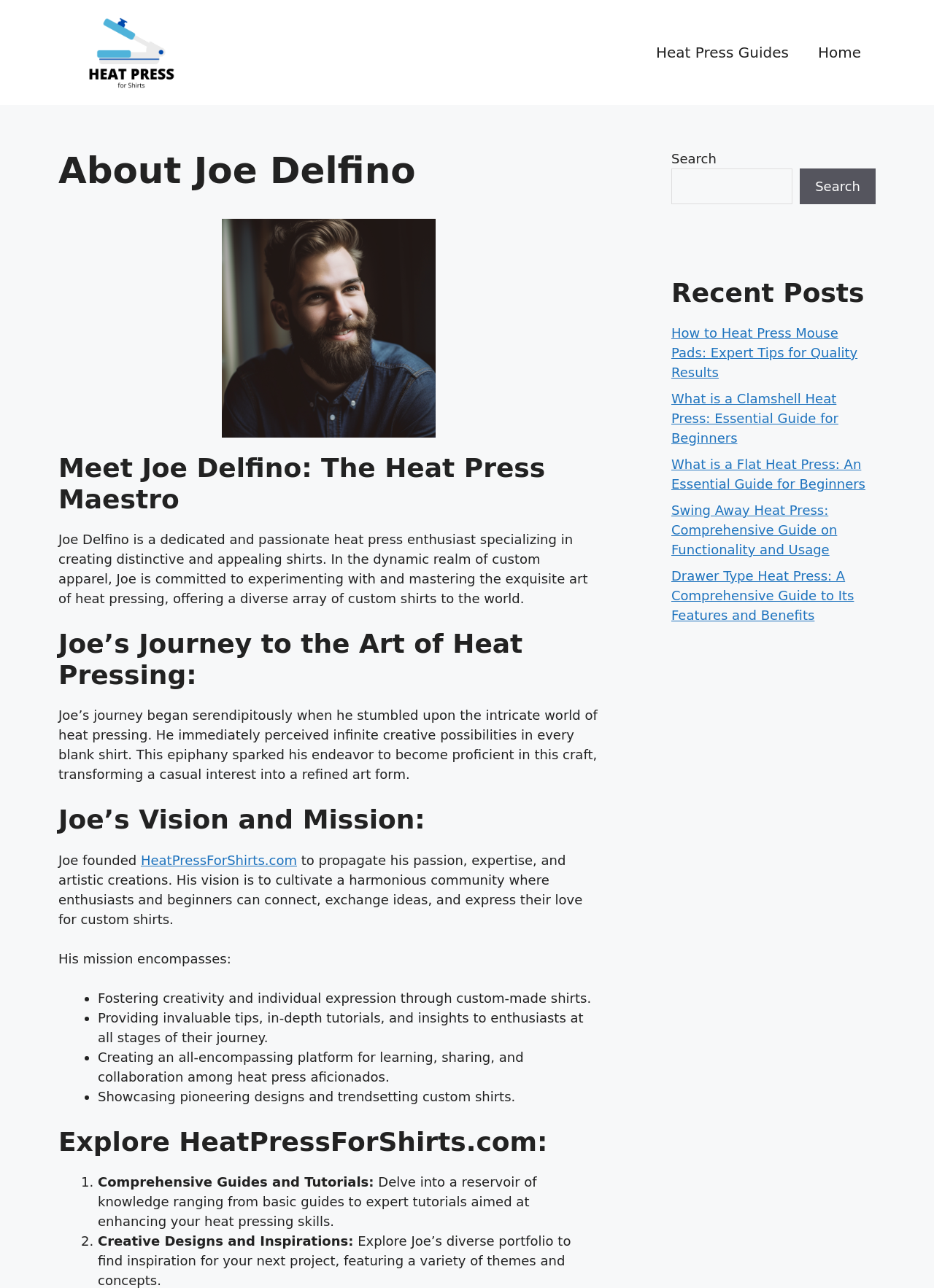Please give a succinct answer using a single word or phrase:
What is the topic of the recent post 'How to Heat Press Mouse Pads: Expert Tips for Quality Results'?

Heat Pressing Mouse Pads